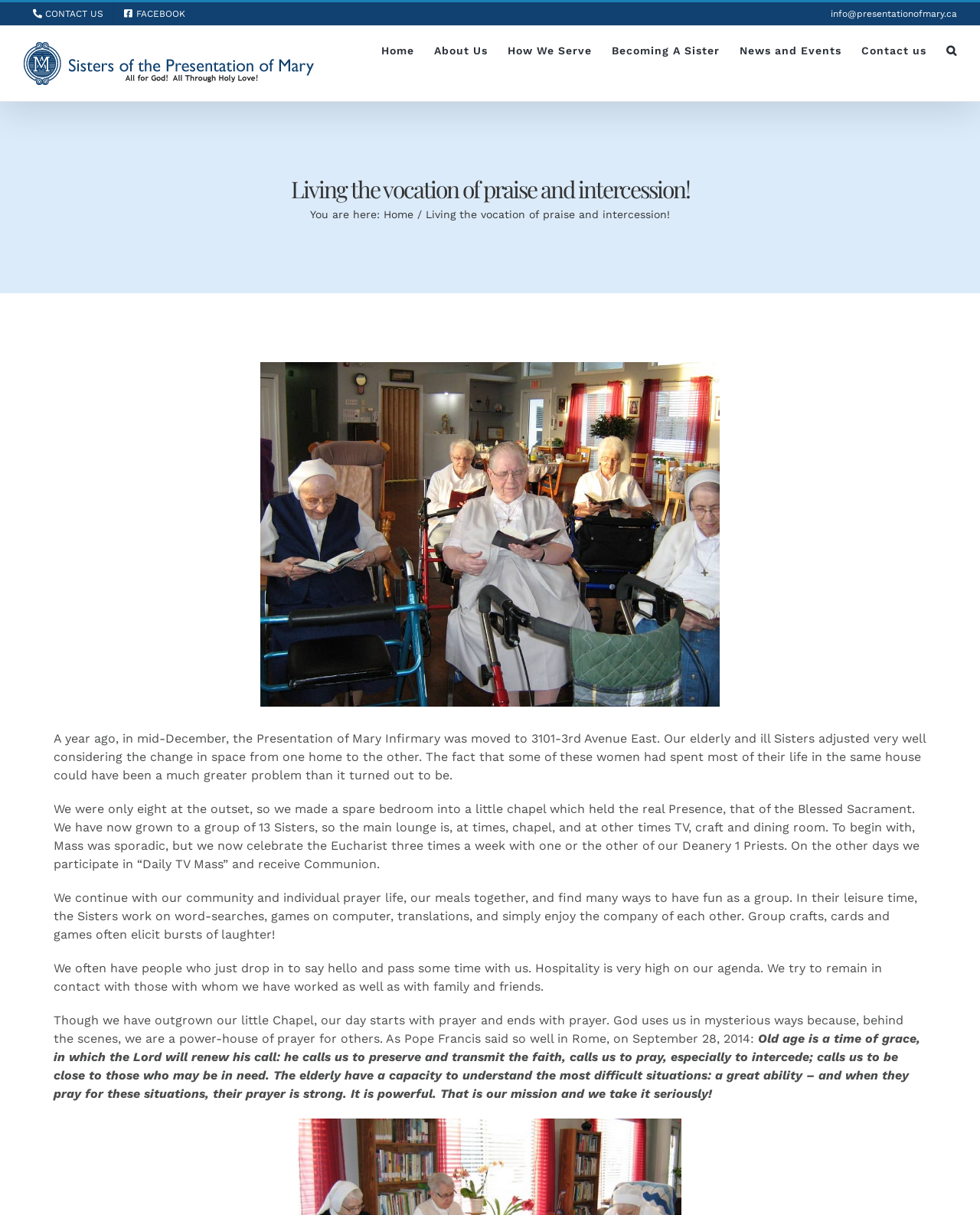Based on the description "How-TOS", find the bounding box of the specified UI element.

None